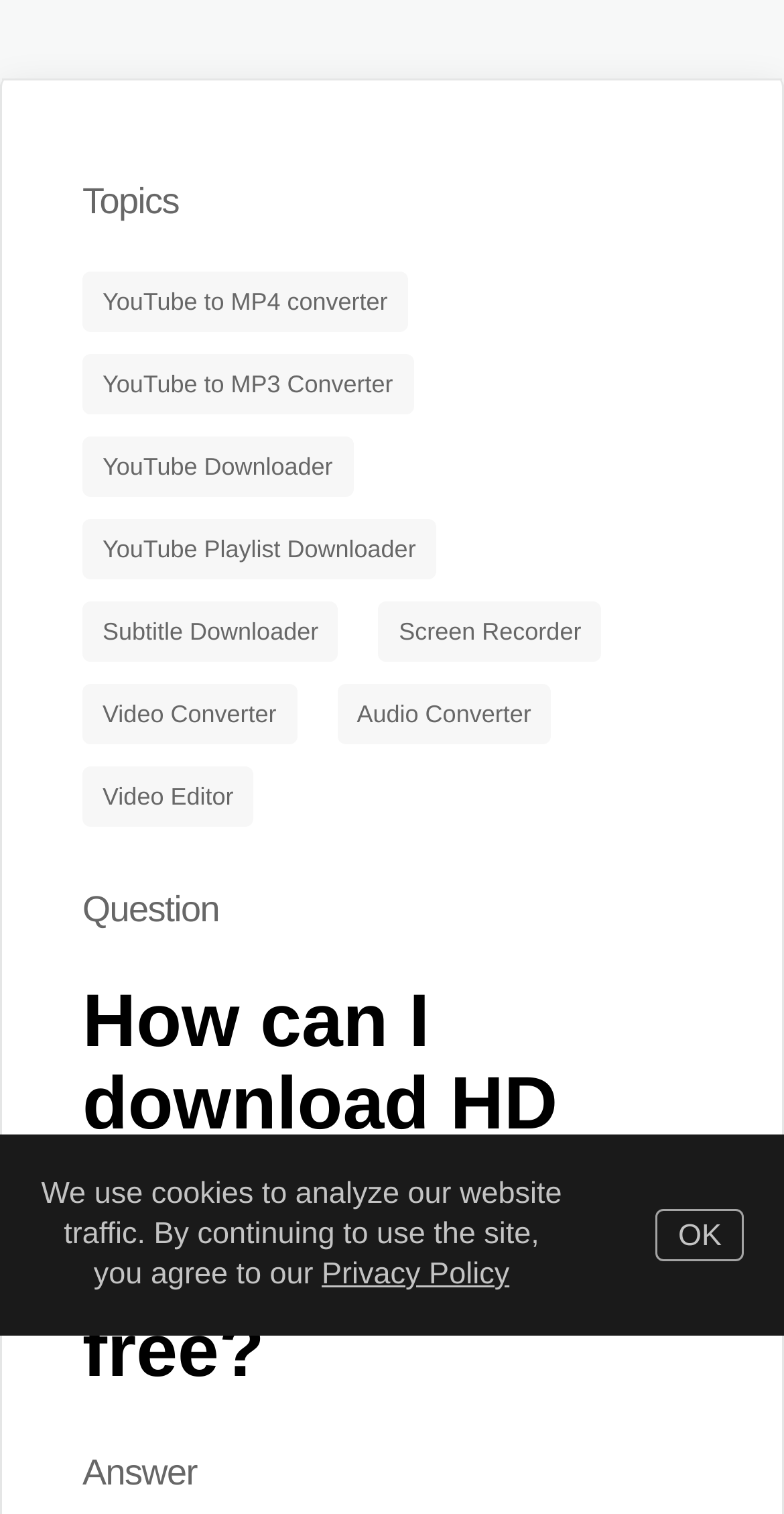Determine the coordinates of the bounding box for the clickable area needed to execute this instruction: "Click YouTube Downloader".

[0.105, 0.288, 0.45, 0.328]